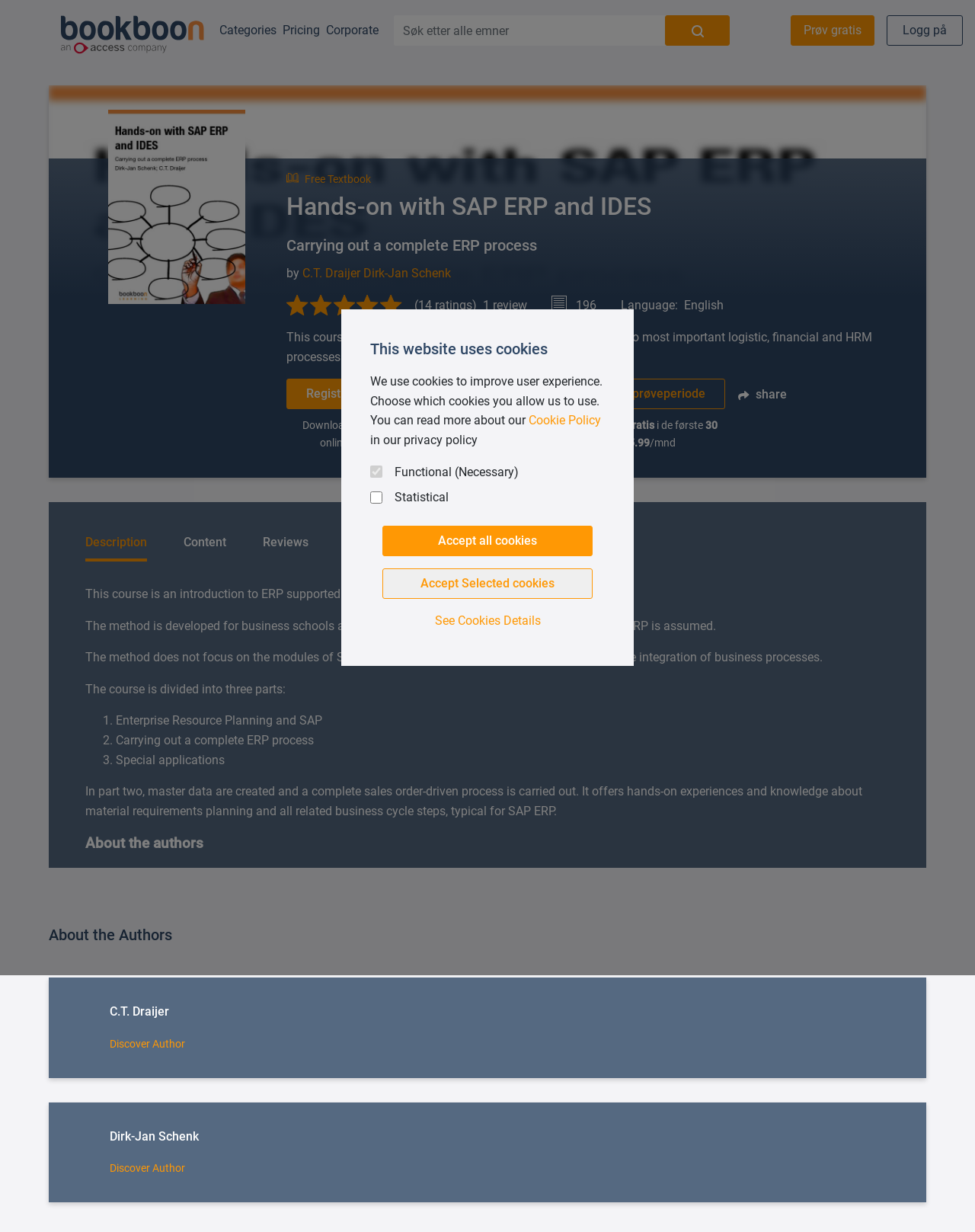Identify the bounding box coordinates of the region that should be clicked to execute the following instruction: "Register for free access".

[0.294, 0.307, 0.506, 0.332]